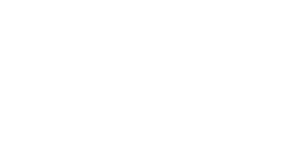List and describe all the prominent features within the image.

The image prominently features the Mazda MX-30, a modern and stylish electric vehicle that represents Mazda's innovative approach to sustainable driving. This specific depiction likely corresponds to a review or article discussing the MX-30, highlighting its unique design and features. The vehicle is known for its distinctive coupe-like silhouette, spacious interior, and environmentally friendly materials, aligning with Mazda's commitment to both performance and eco-conscious technology. The context suggests a focus on reviews and news related to the MX-30, inviting readers to explore more about the vehicle's capabilities and specifications through the accompanying articles and links.